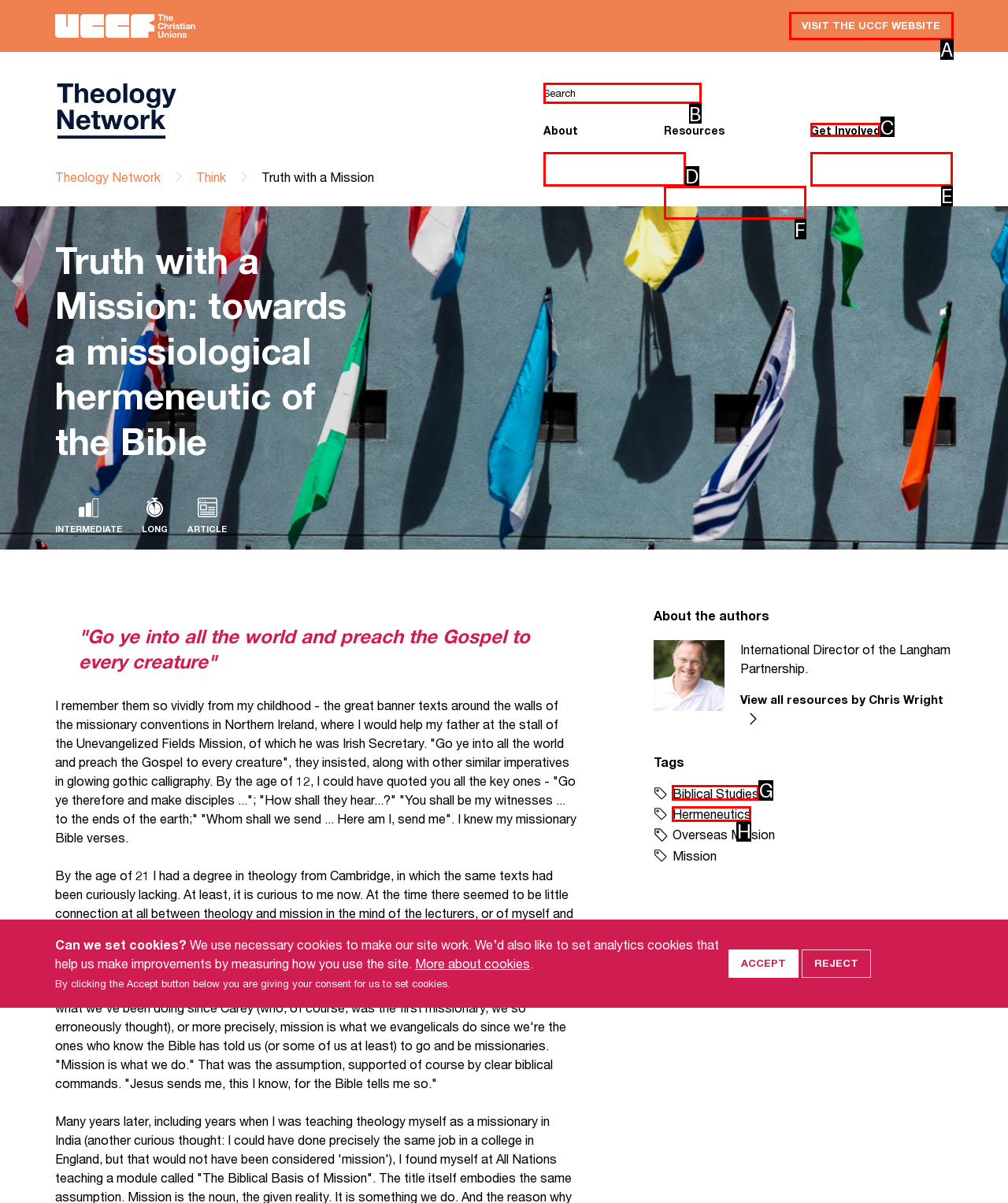Select the appropriate bounding box to fulfill the task: Read the article about Biblical Studies Respond with the corresponding letter from the choices provided.

G